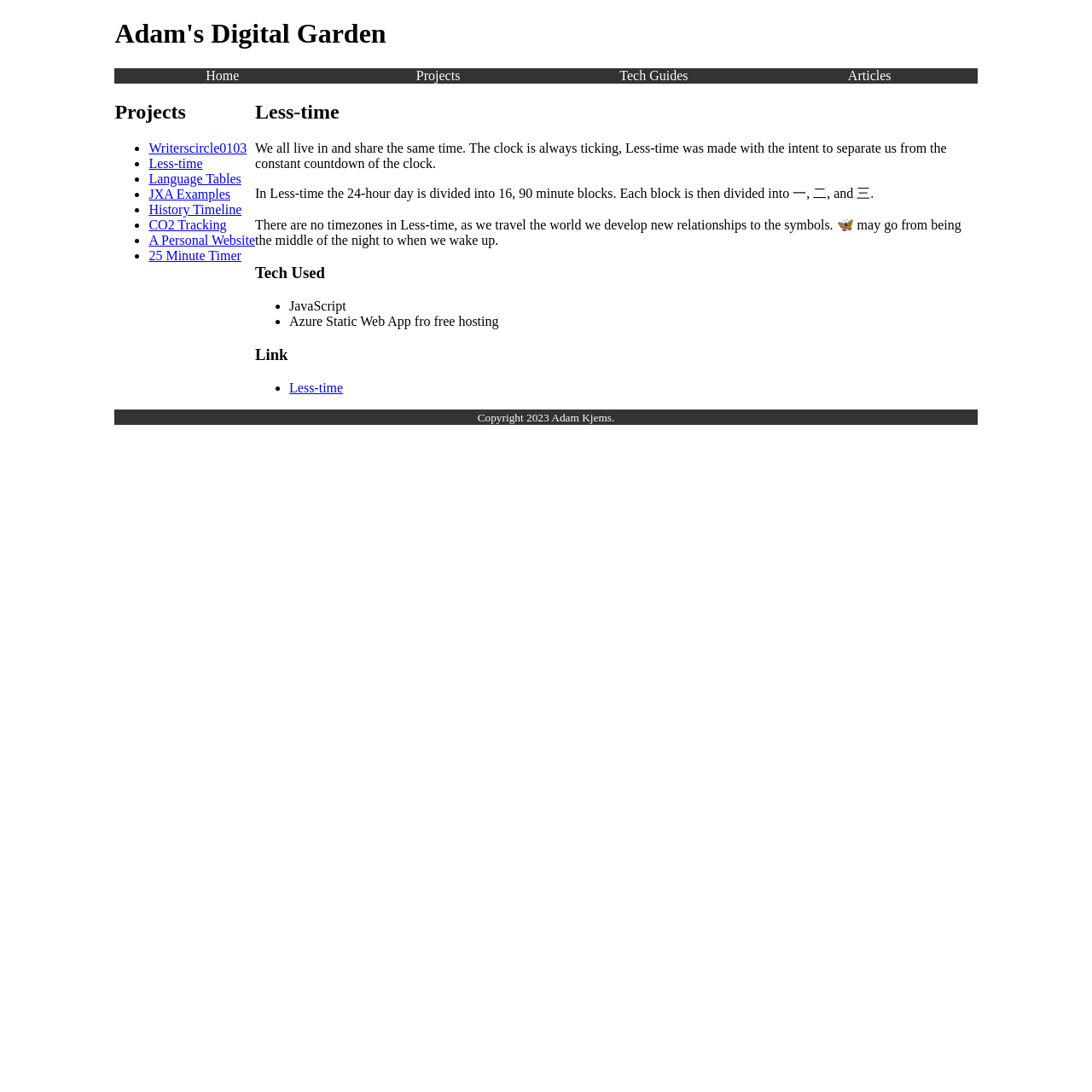Find the bounding box coordinates of the UI element according to this description: "History Timeline".

[0.136, 0.185, 0.221, 0.198]